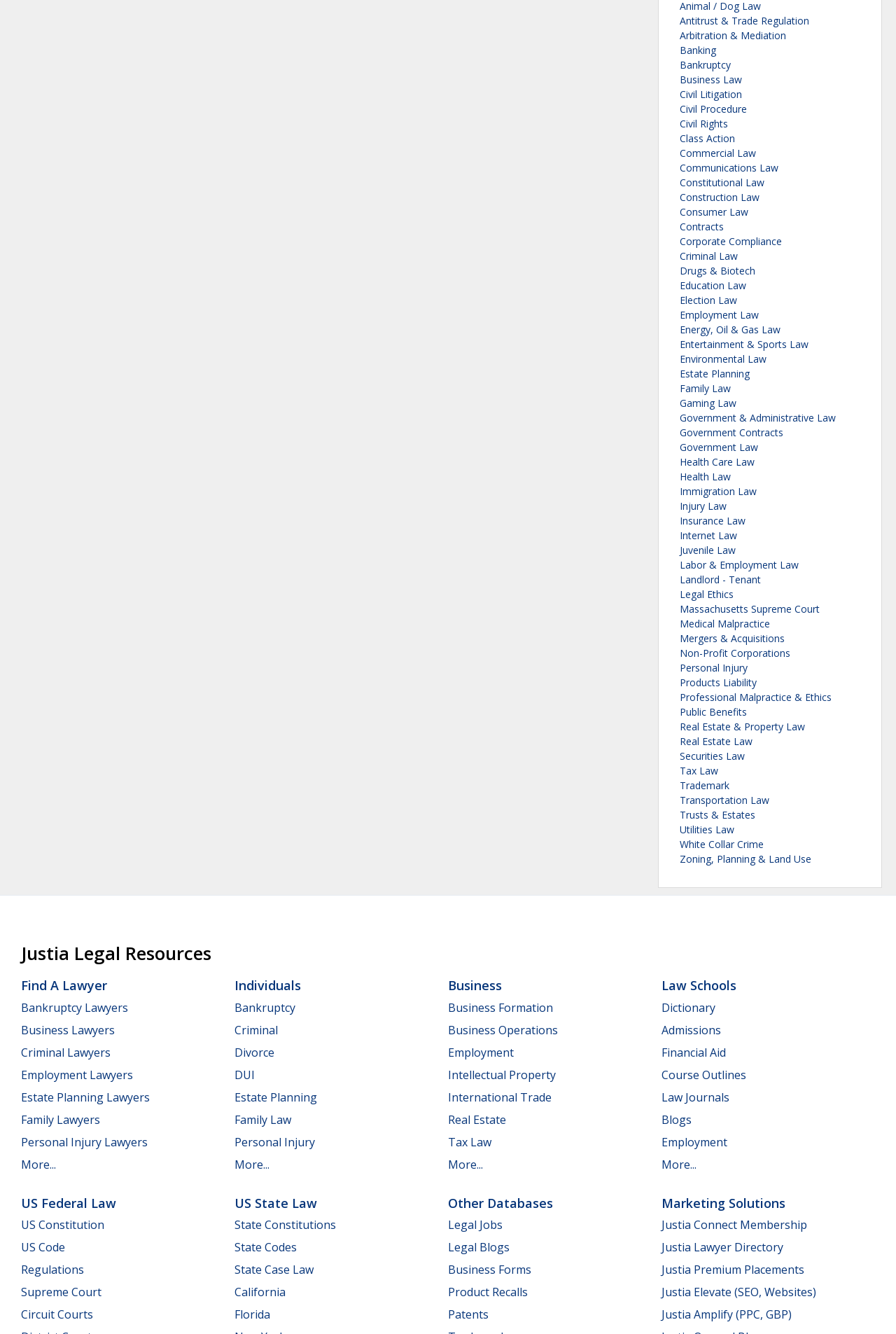Provide the bounding box for the UI element matching this description: "Justia Amplify (PPC, GBP)".

[0.738, 0.98, 0.884, 0.991]